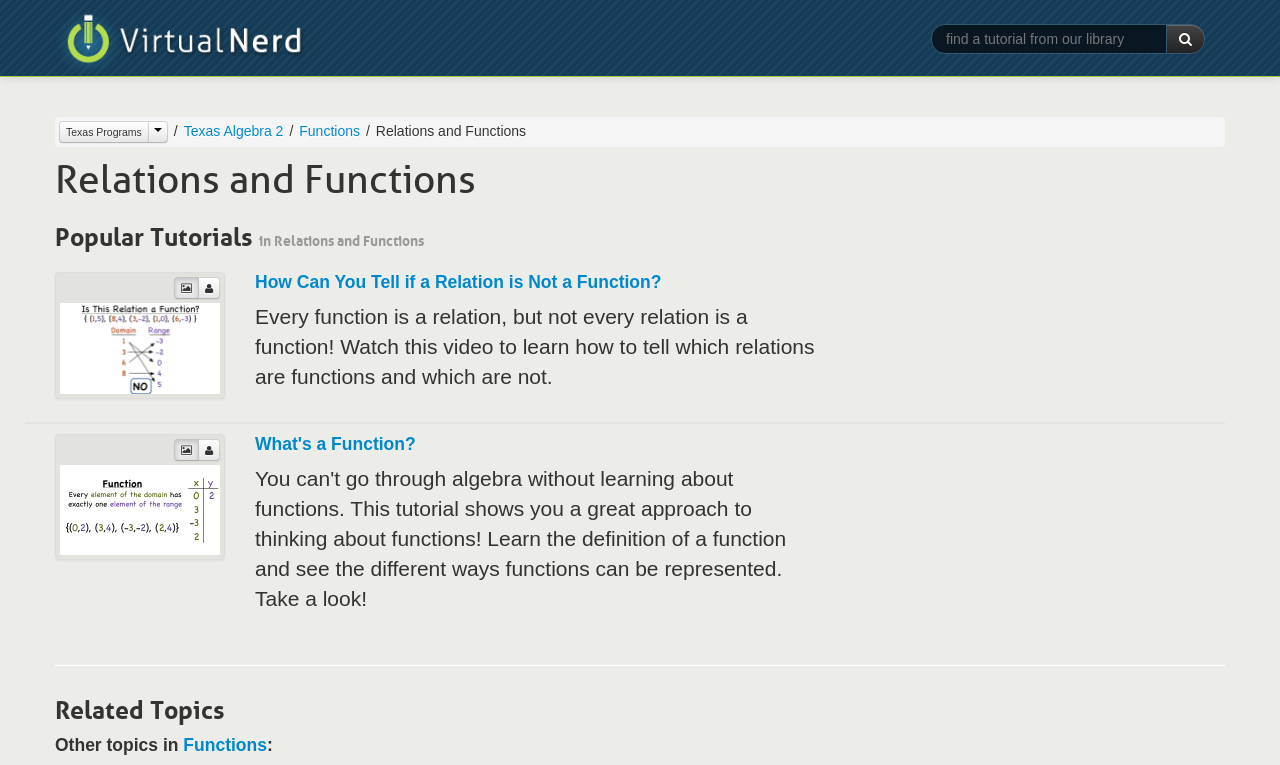How many tutorials are listed under 'Popular Tutorials in Relations and Functions'?
Provide a comprehensive and detailed answer to the question.

Under the heading 'Popular Tutorials in Relations and Functions', there are two links: 'How Can You Tell if a Relation is Not a Function?' and 'What's a Function?'. These are the two tutorials listed.